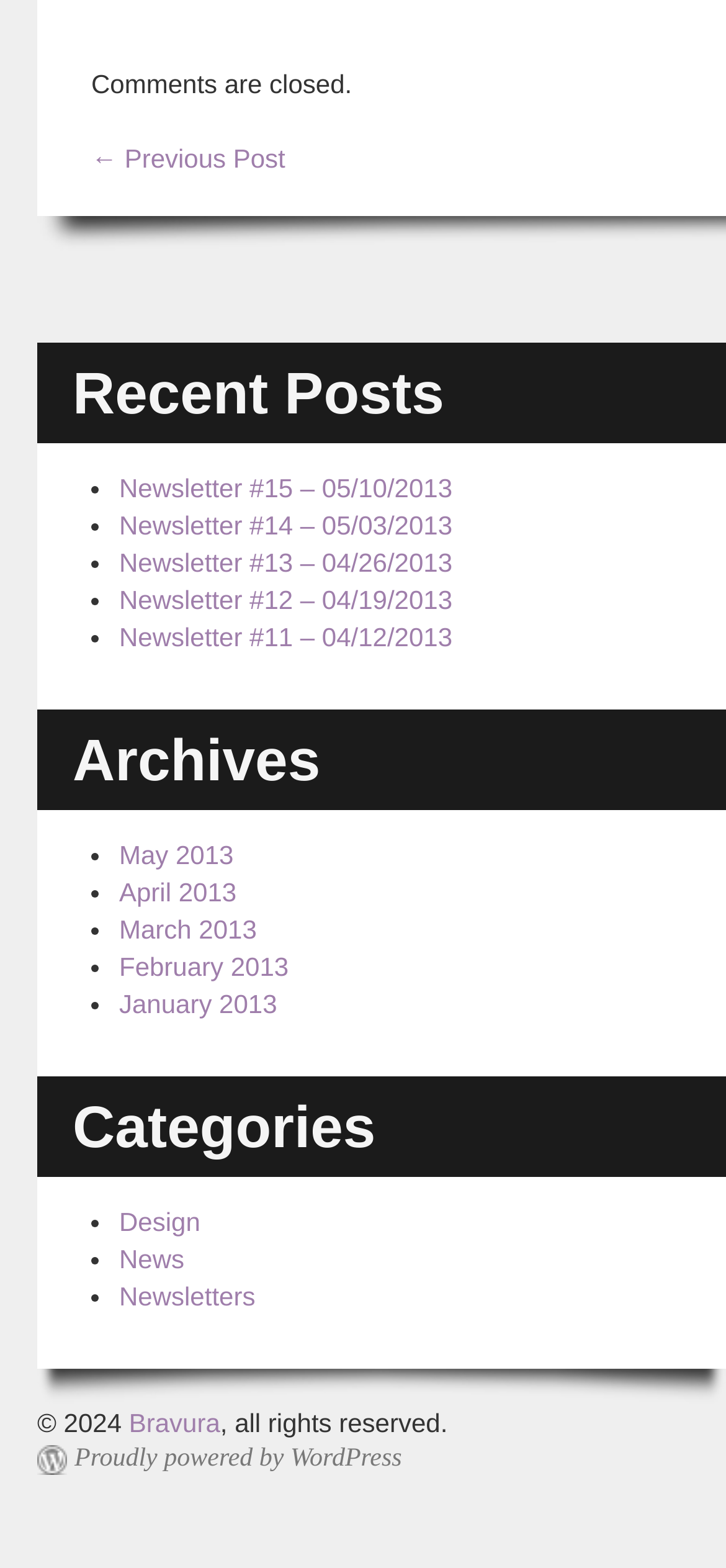Identify the bounding box coordinates for the element you need to click to achieve the following task: "view archives of may 2013". The coordinates must be four float values ranging from 0 to 1, formatted as [left, top, right, bottom].

[0.164, 0.535, 0.322, 0.554]